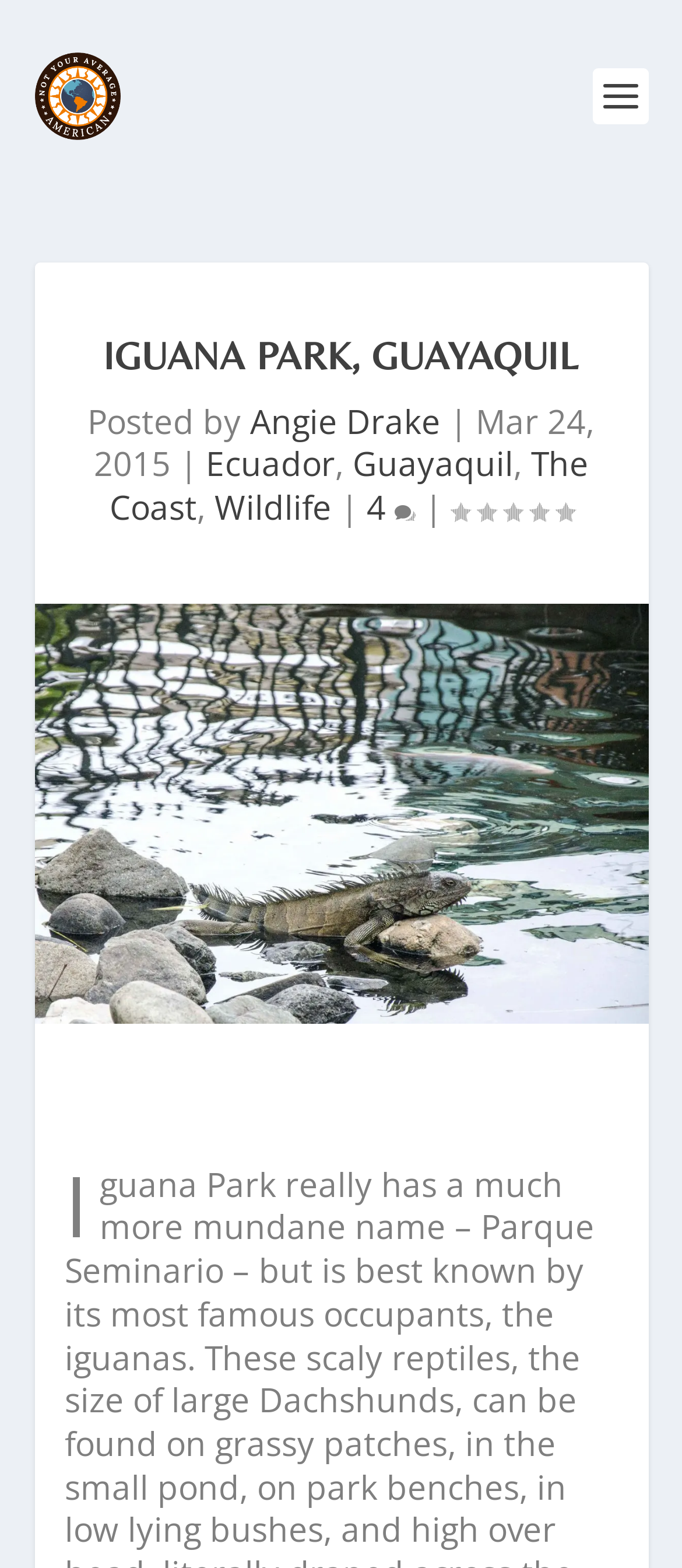What is the date of the post?
Based on the image, provide a one-word or brief-phrase response.

Mar 24, 2015